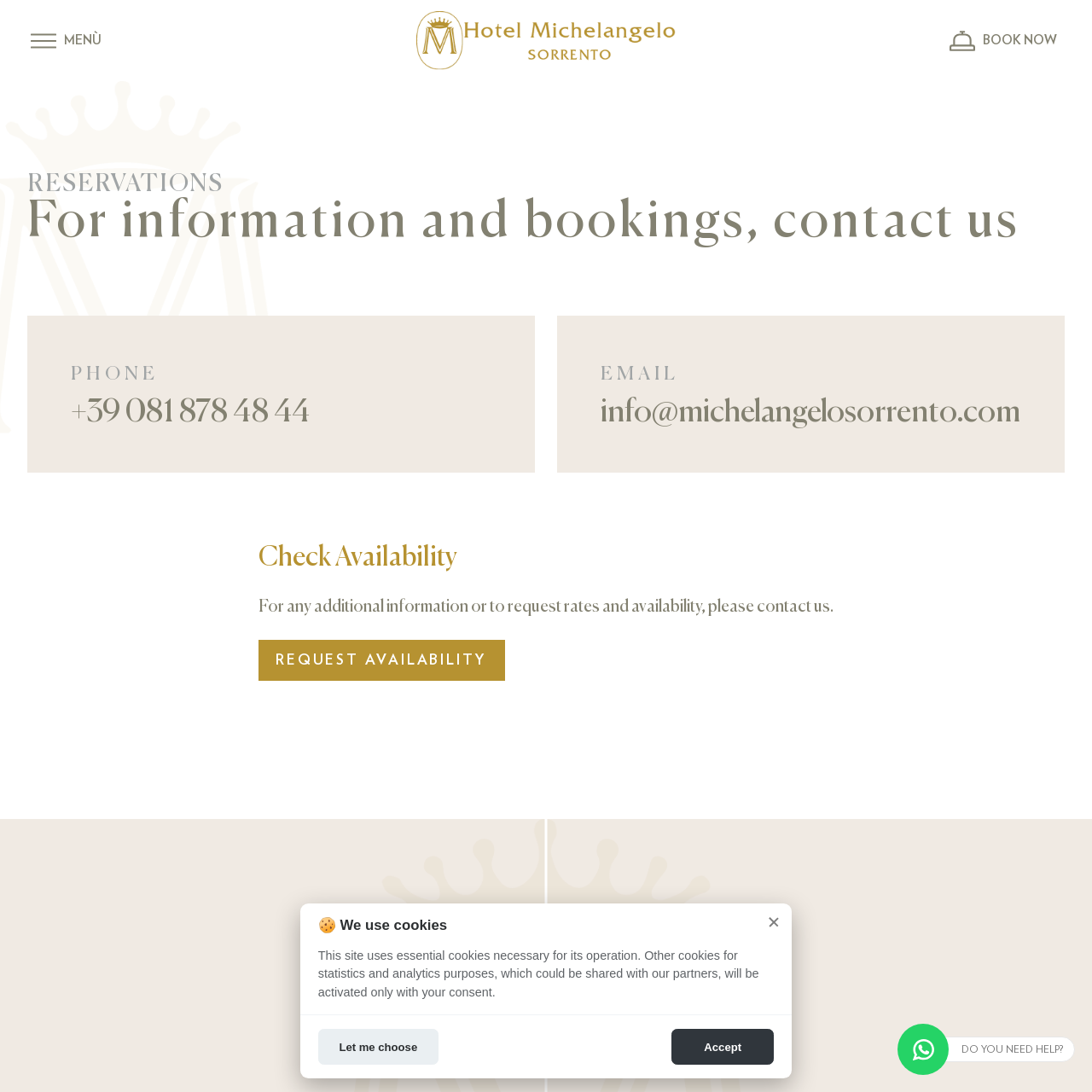What is the button text to request availability?
Please provide a comprehensive answer based on the details in the screenshot.

I found the button text by looking at the section on the webpage that allows users to request availability, where the button is labeled 'REQUEST AVAILABILITY'.